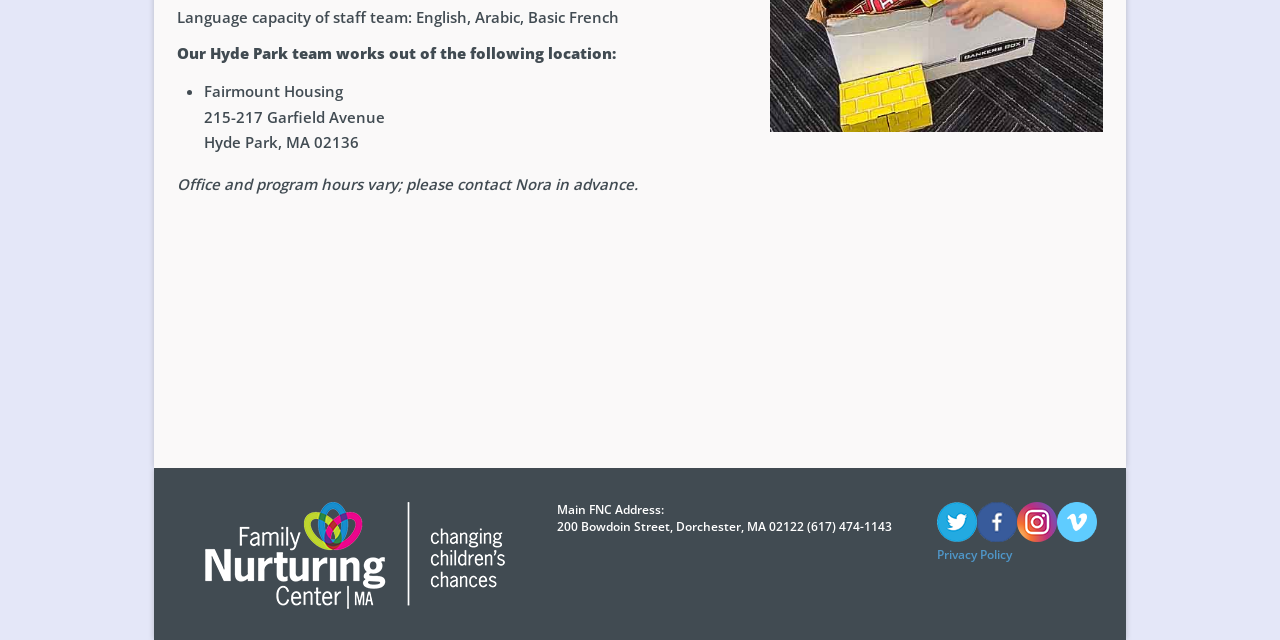Locate the bounding box coordinates of the UI element described by: "alt="instagram"". Provide the coordinates as four float numbers between 0 and 1, formatted as [left, top, right, bottom].

[0.794, 0.827, 0.826, 0.853]